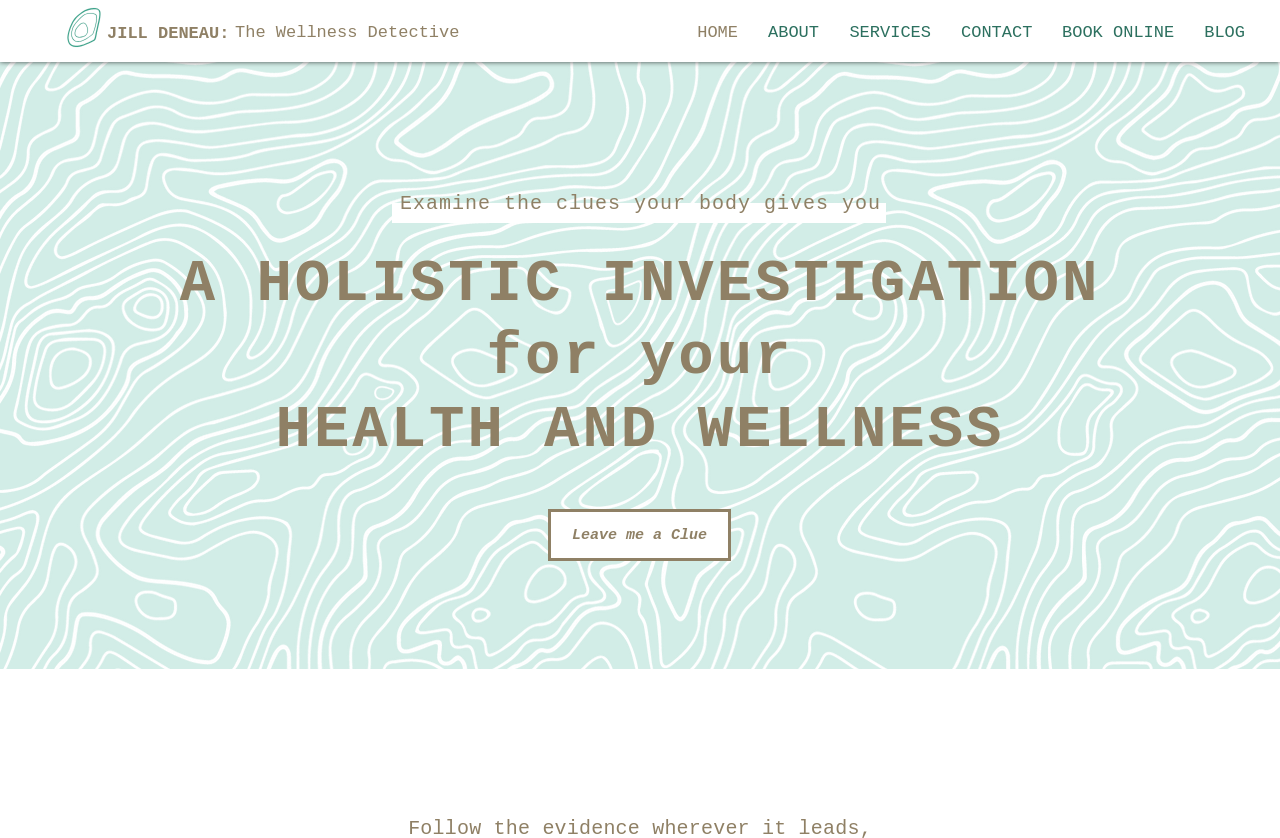Examine the screenshot and answer the question in as much detail as possible: How many headings are there on the webpage?

There are 4 headings on the webpage: 'Examine the clues your body gives you', 'A HOLISTIC INVESTIGATION', 'for your', and 'HEALTH AND WELLNESS'.